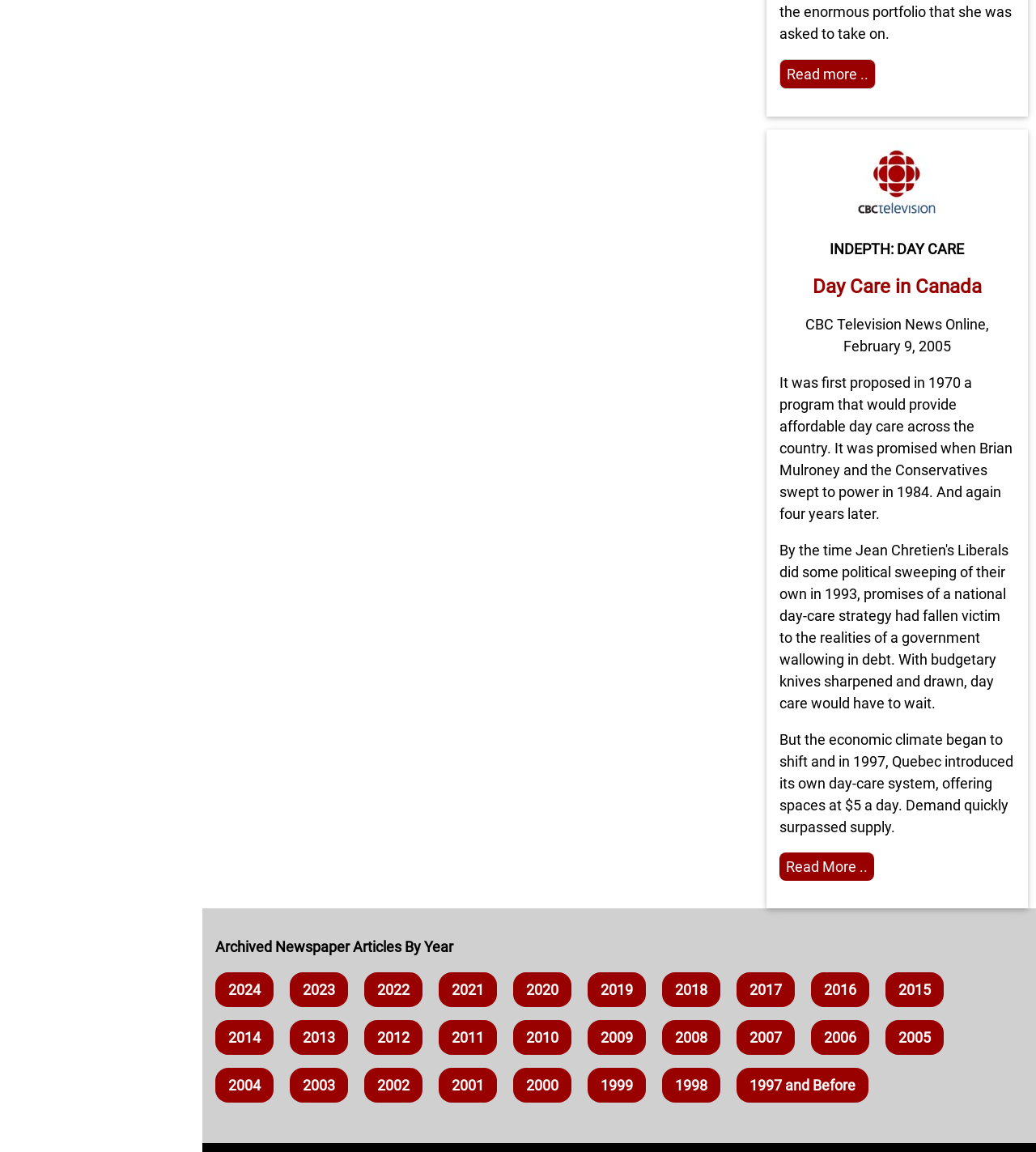Locate the bounding box coordinates of the area to click to fulfill this instruction: "View archived newspaper articles from 2024". The bounding box should be presented as four float numbers between 0 and 1, in the order [left, top, right, bottom].

[0.208, 0.844, 0.264, 0.874]